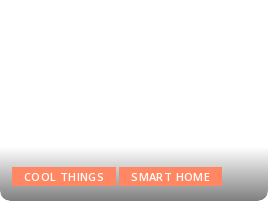Look at the image and give a detailed response to the following question: What are the two prominent buttons labeled?

The caption explicitly mentions that the image features two prominent buttons, one labeled 'COOL THINGS' and the other labeled 'SMART HOME', which suggests a focus on engaging users with innovative and modern products or concepts.